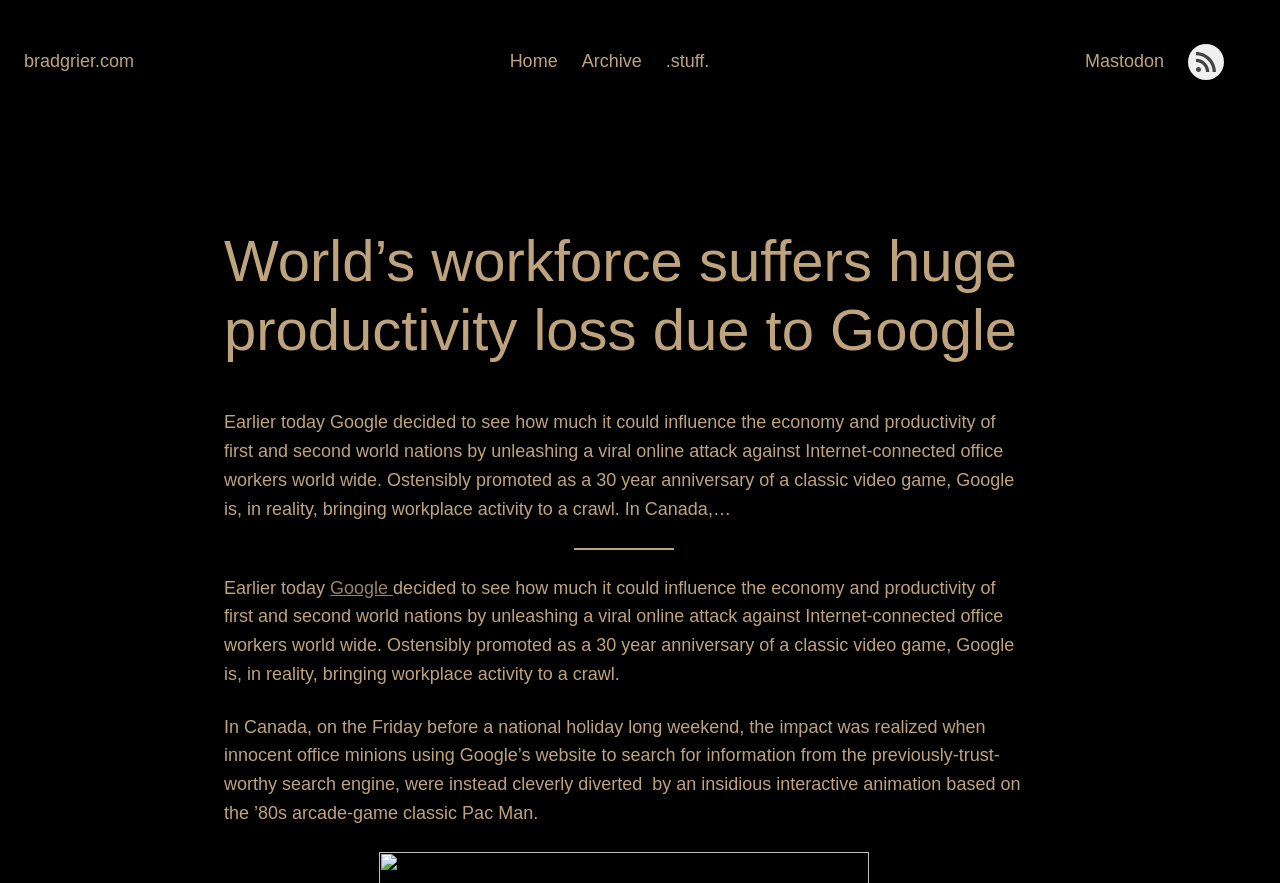Bounding box coordinates are specified in the format (top-left x, top-left y, bottom-right x, bottom-right y). All values are floating point numbers bounded between 0 and 1. Please provide the bounding box coordinate of the region this sentence describes: Google

[0.258, 0.654, 0.307, 0.677]